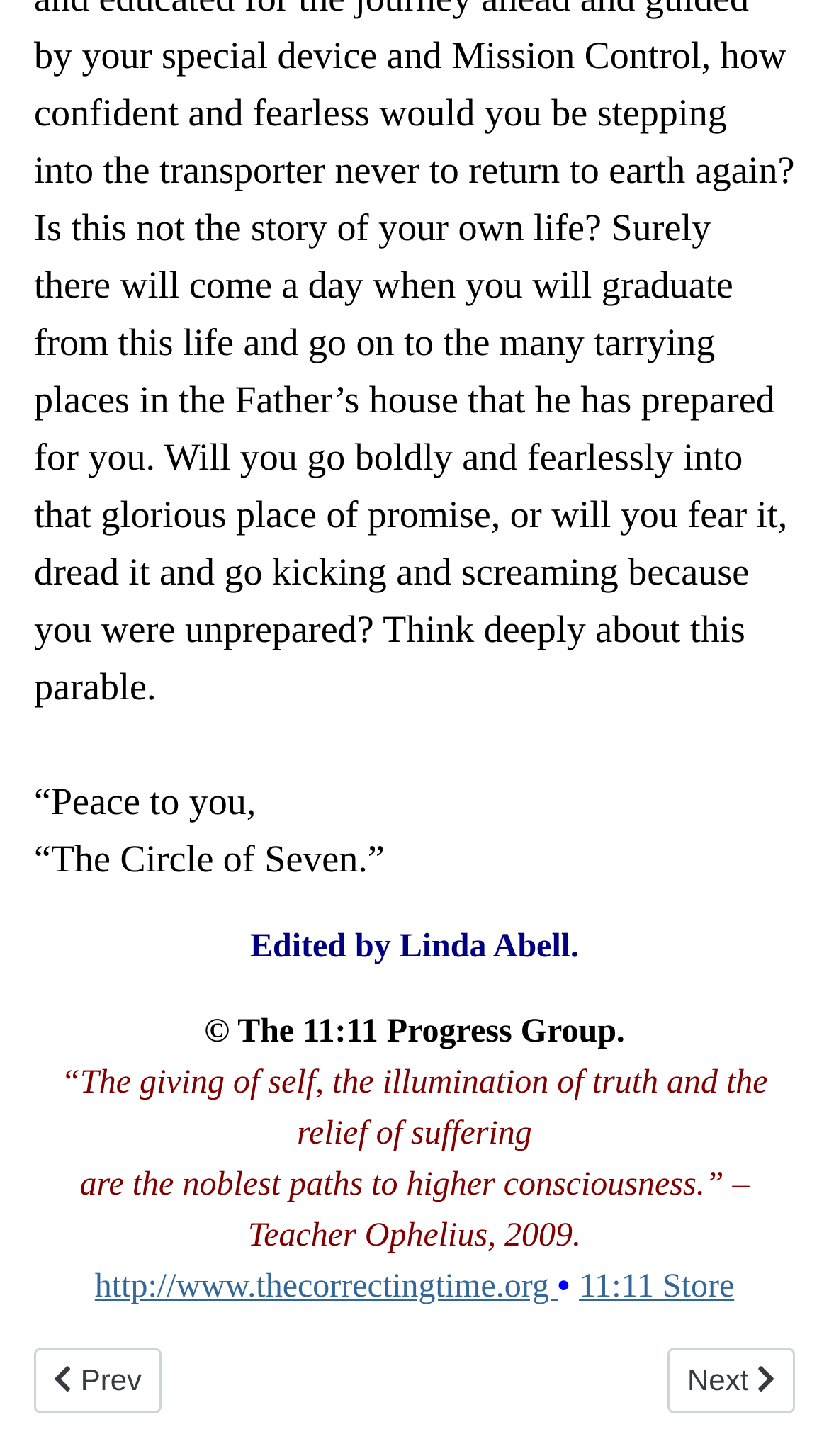Using floating point numbers between 0 and 1, provide the bounding box coordinates in the format (top-left x, top-left y, bottom-right x, bottom-right y). Locate the UI element described here: http://www.thecorrectingtime.org

[0.114, 0.872, 0.673, 0.897]